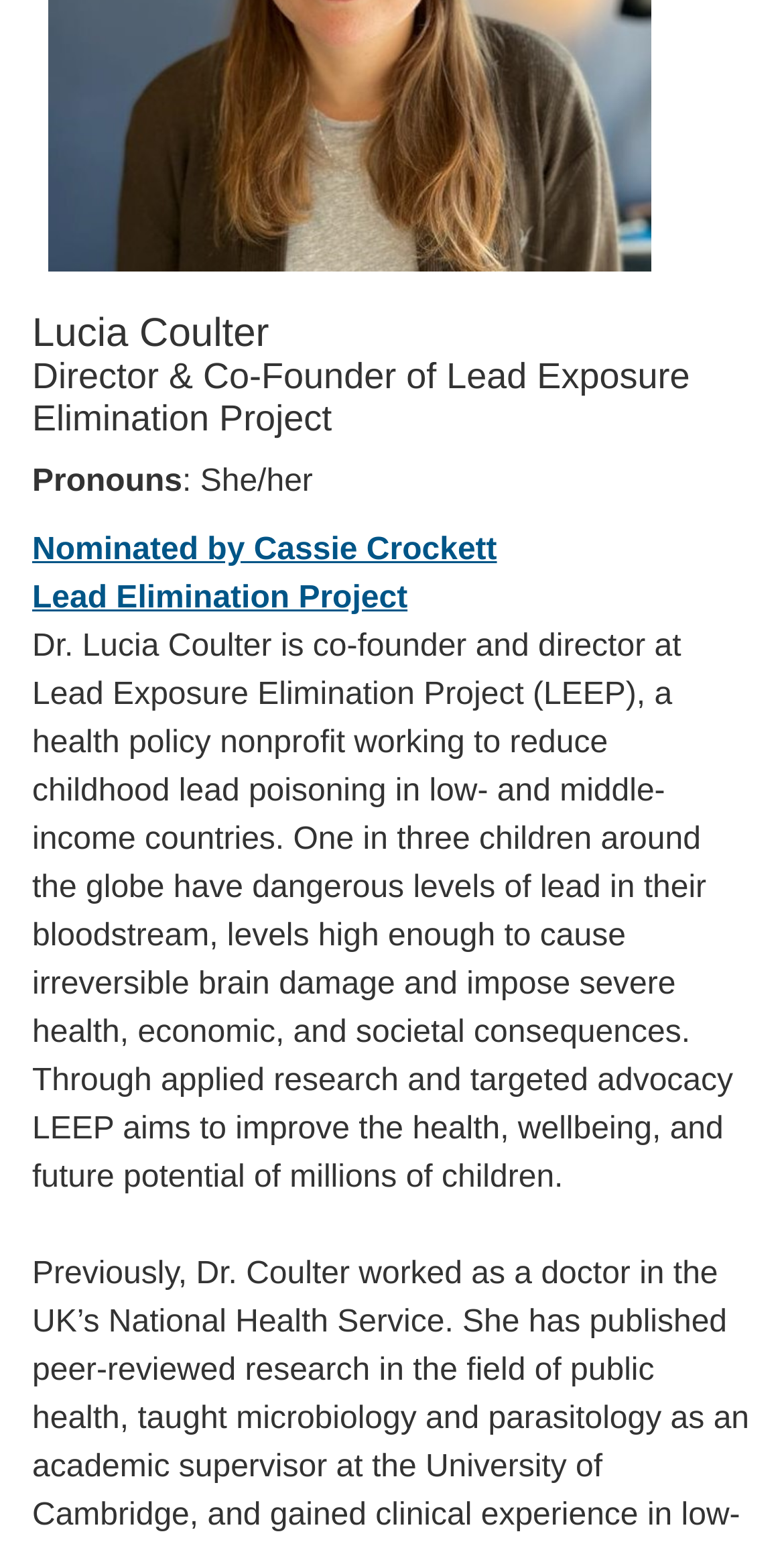Using the provided element description: "Projects", determine the bounding box coordinates of the corresponding UI element in the screenshot.

[0.041, 0.249, 0.189, 0.271]